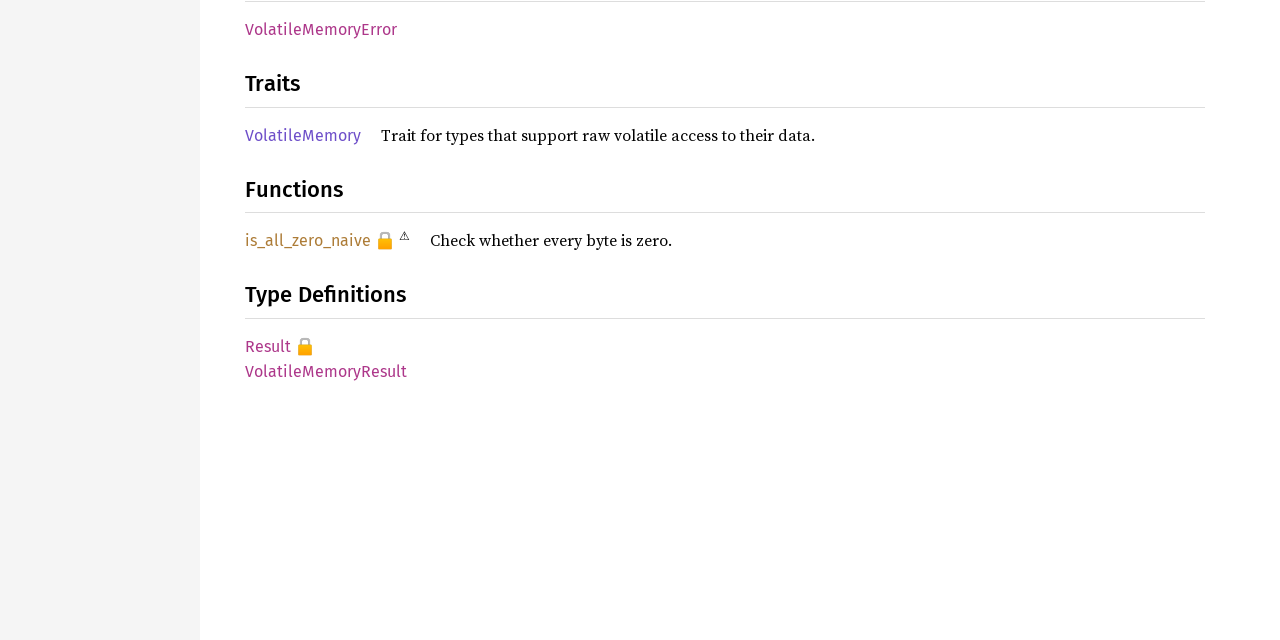Using floating point numbers between 0 and 1, provide the bounding box coordinates in the format (top-left x, top-left y, bottom-right x, bottom-right y). Locate the UI element described here: Cricket Basics

None